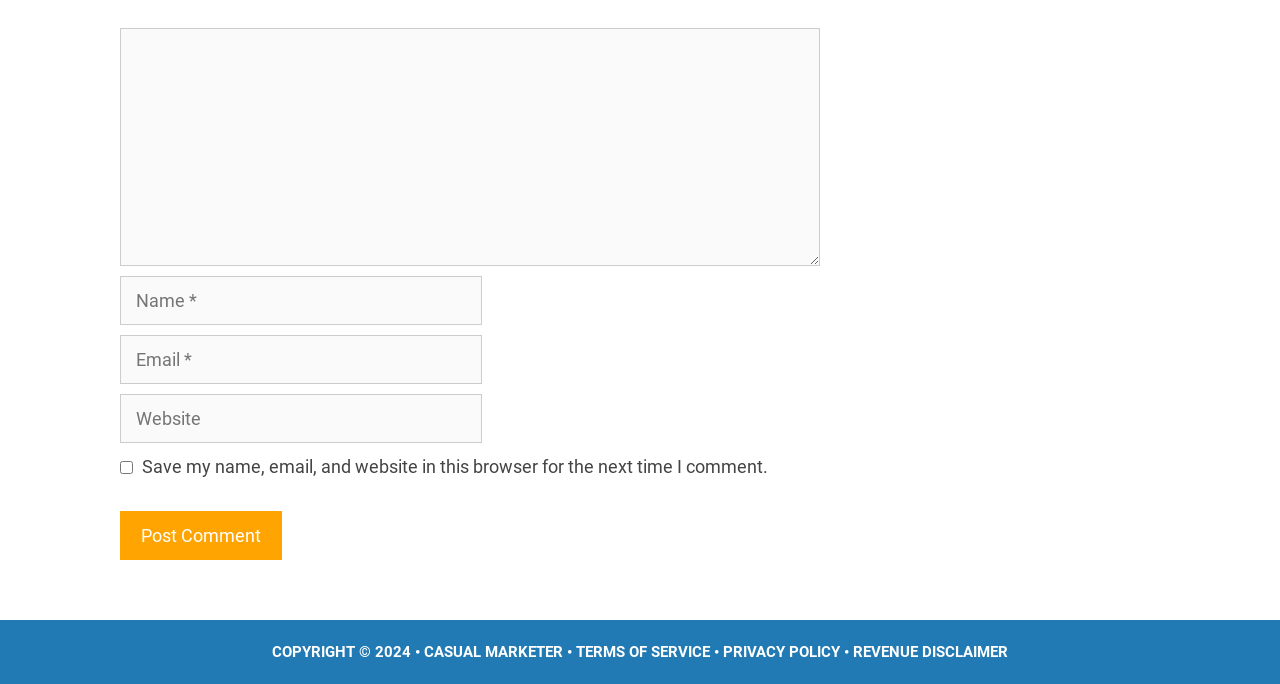Using the element description provided, determine the bounding box coordinates in the format (top-left x, top-left y, bottom-right x, bottom-right y). Ensure that all values are floating point numbers between 0 and 1. Element description: parent_node: Comment name="author" placeholder="Name *"

[0.094, 0.404, 0.377, 0.476]